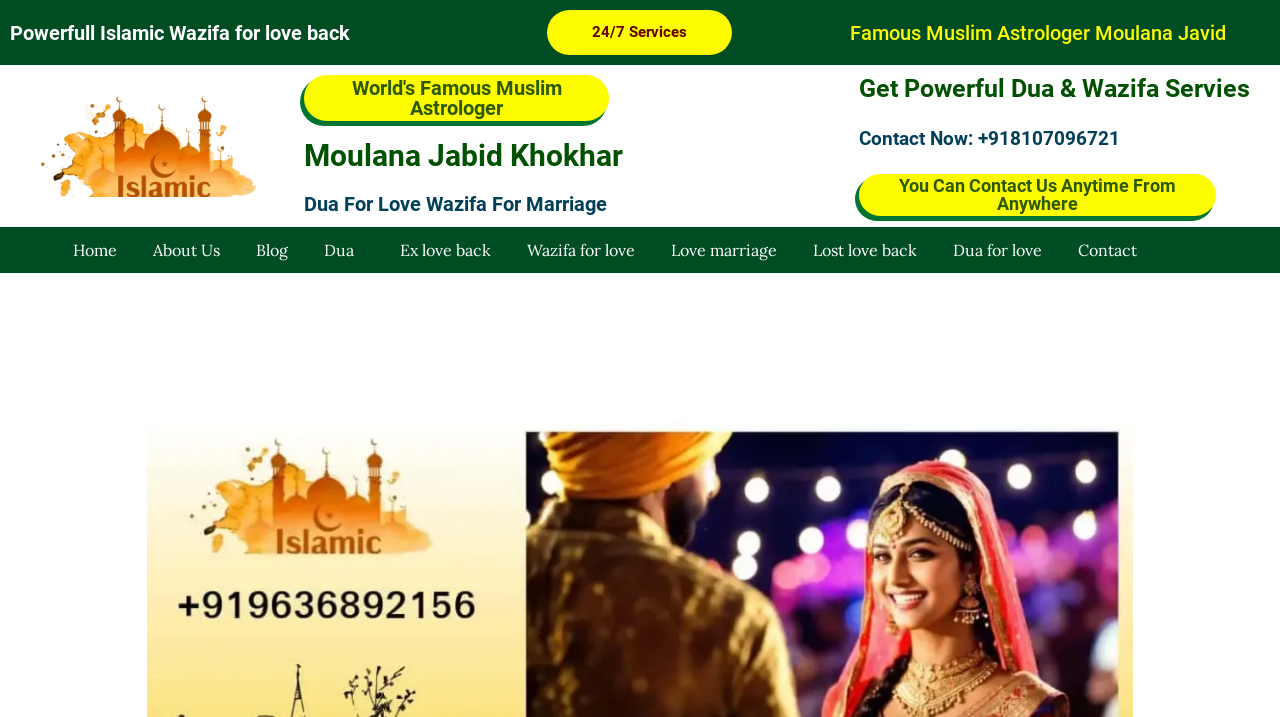Identify the title of the webpage and provide its text content.

Powerful Wazifa for Love Marriage: Success Tips